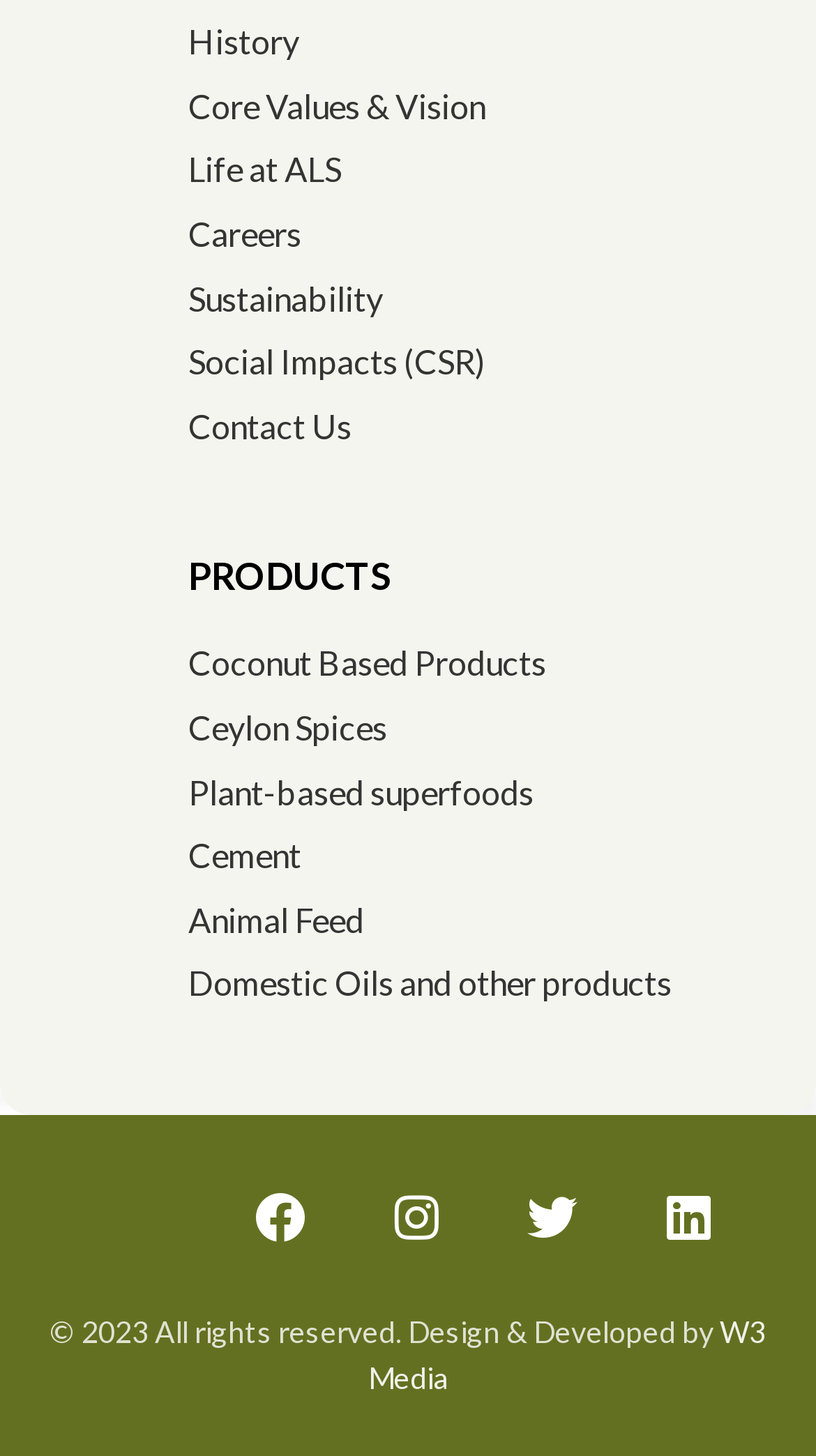What is the last product category listed?
Based on the screenshot, provide a one-word or short-phrase response.

Domestic Oils and other products